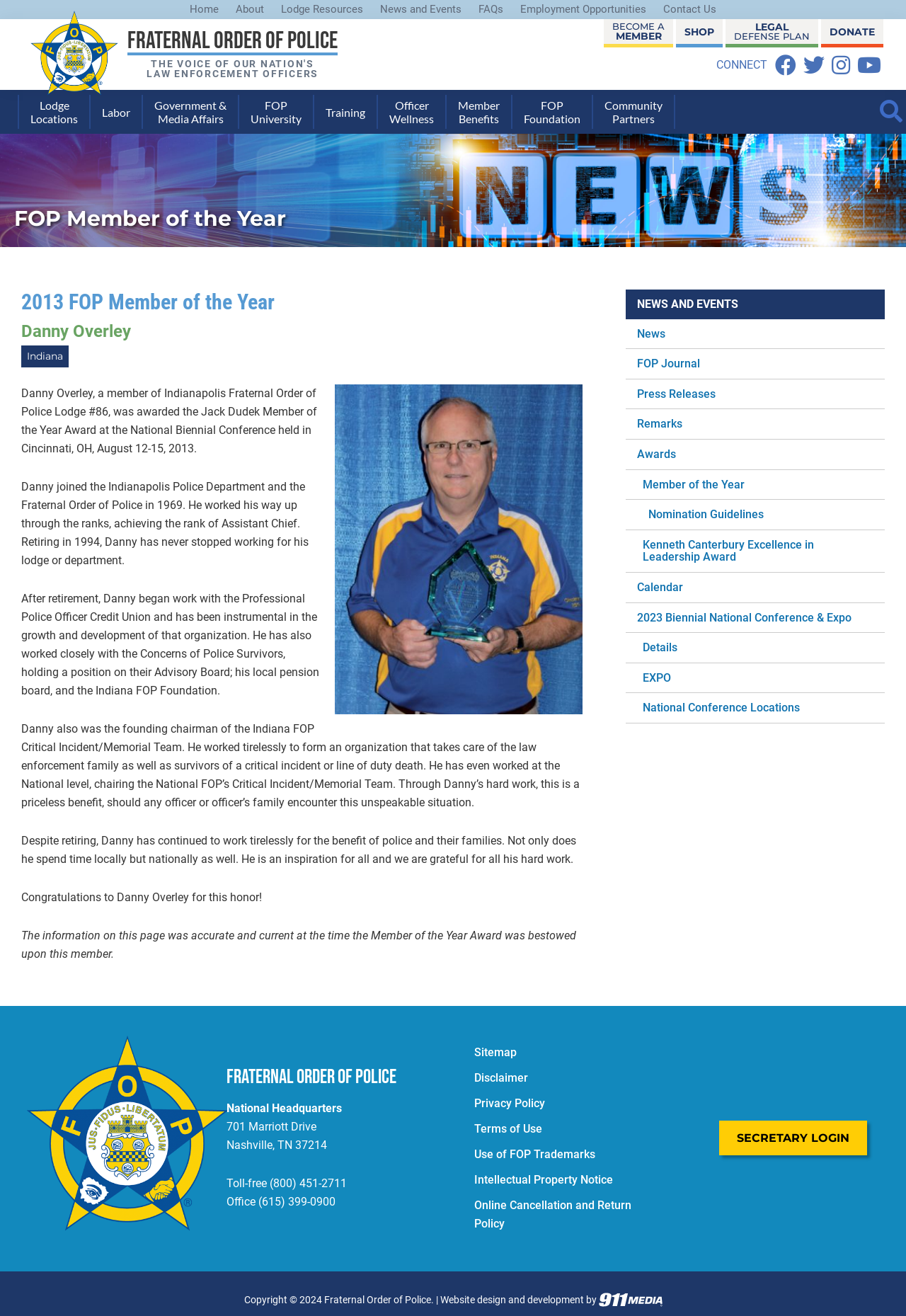Please identify the bounding box coordinates of where to click in order to follow the instruction: "Check the 'Primary Sidebar'".

[0.691, 0.22, 0.977, 0.571]